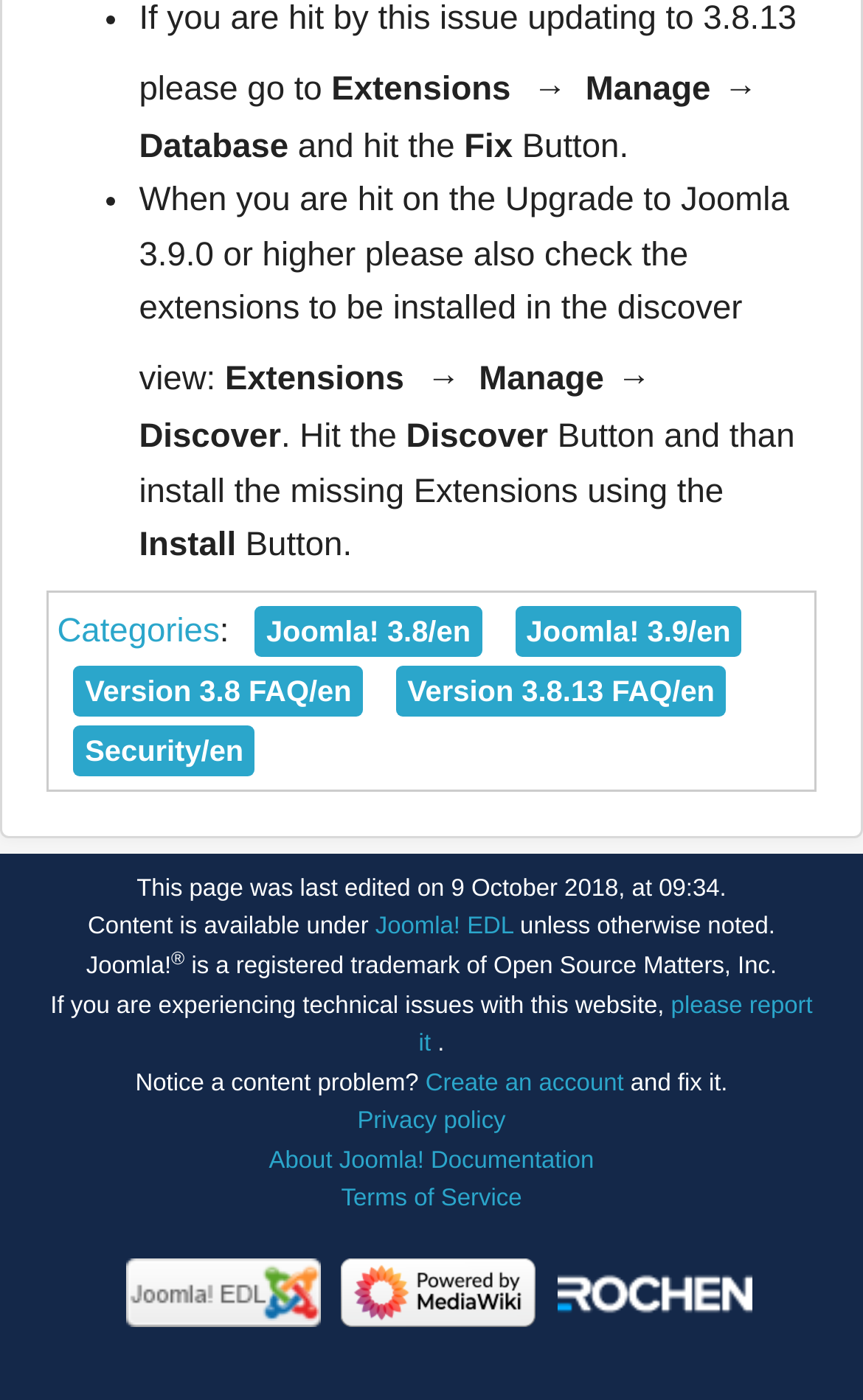Determine the bounding box coordinates for the region that must be clicked to execute the following instruction: "Create an account".

[0.493, 0.764, 0.723, 0.783]